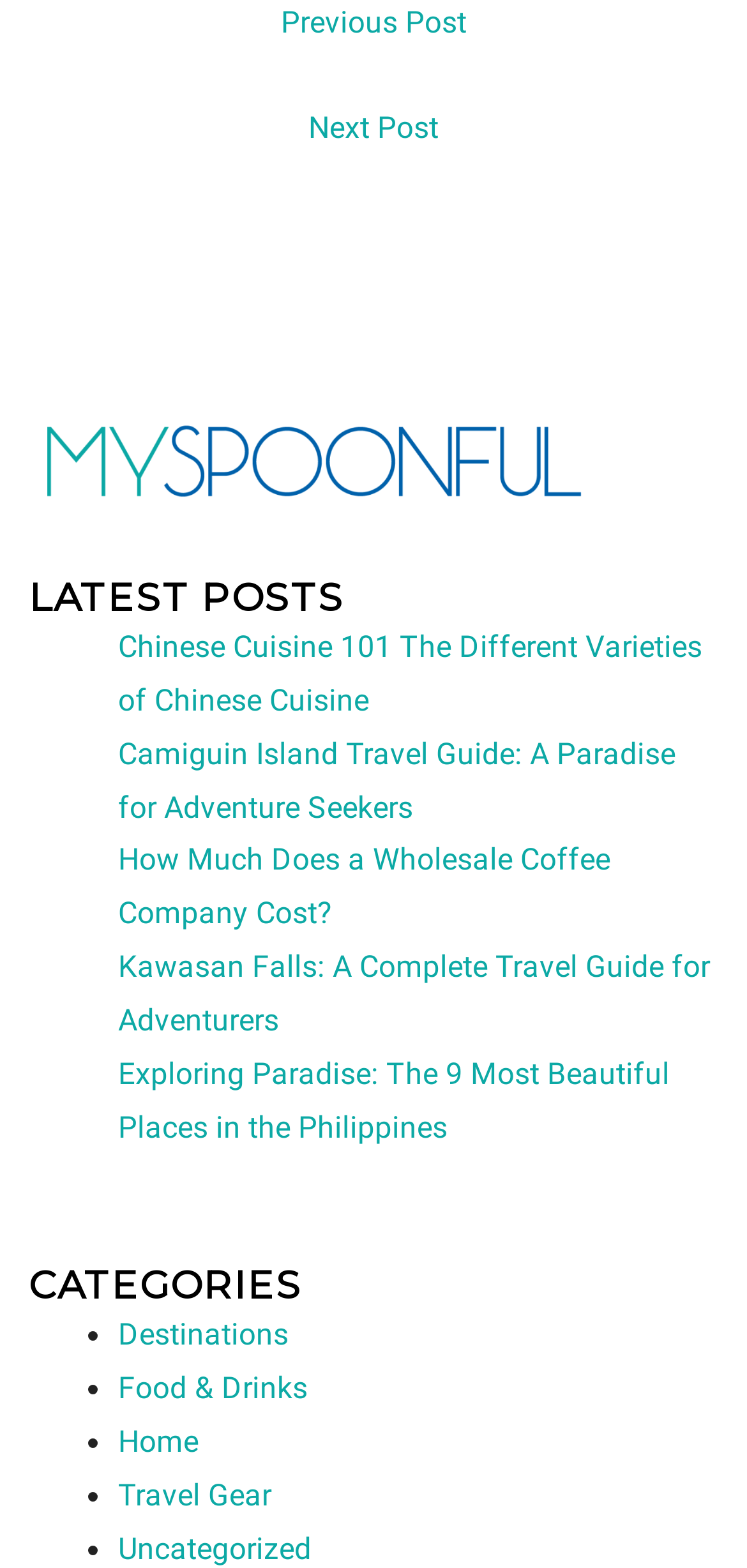Please reply with a single word or brief phrase to the question: 
What is the name of the blog or website?

My Spoonful